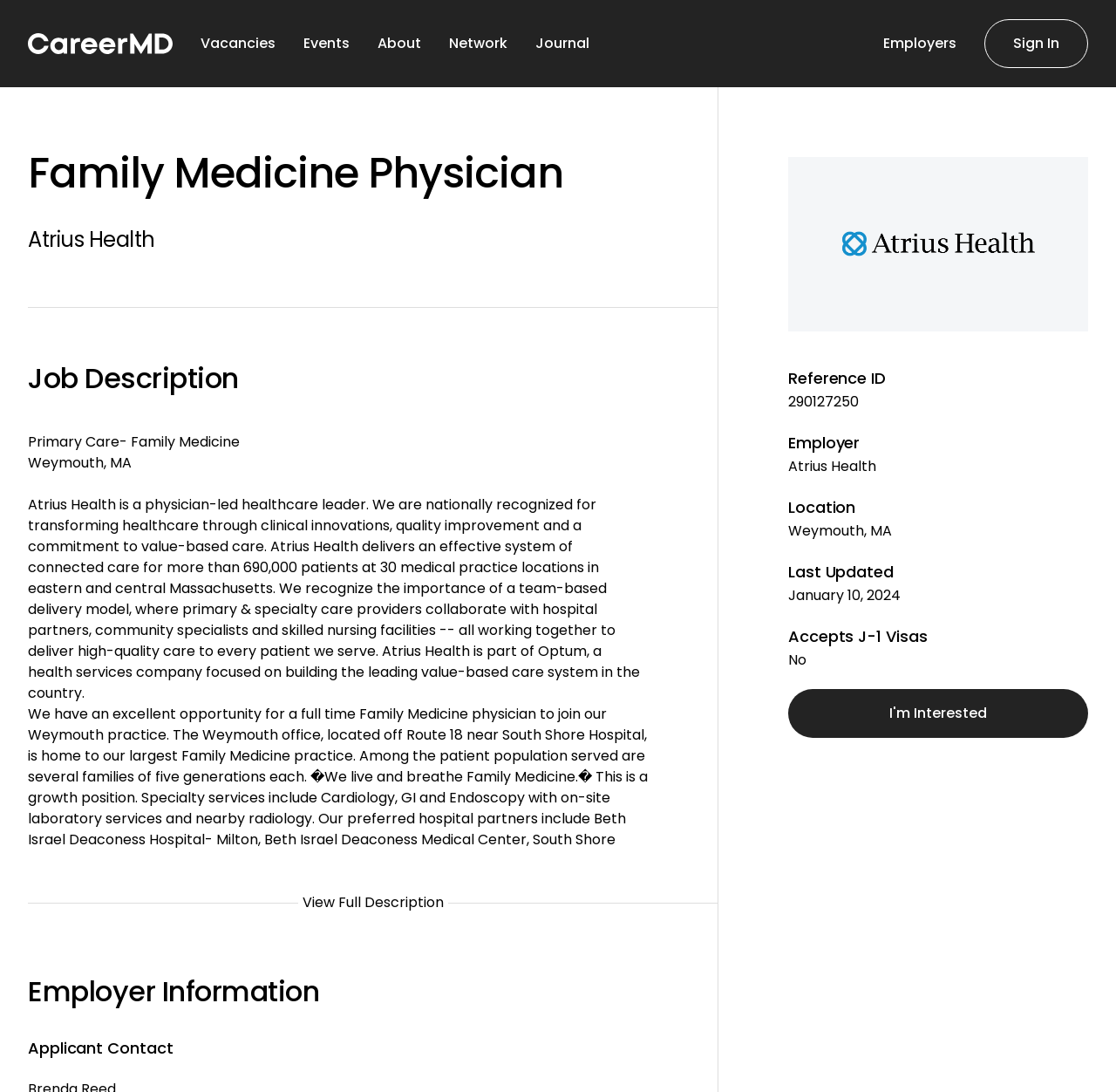Using the element description provided, determine the bounding box coordinates in the format (top-left x, top-left y, bottom-right x, bottom-right y). Ensure that all values are floating point numbers between 0 and 1. Element description: Events

[0.247, 0.03, 0.313, 0.05]